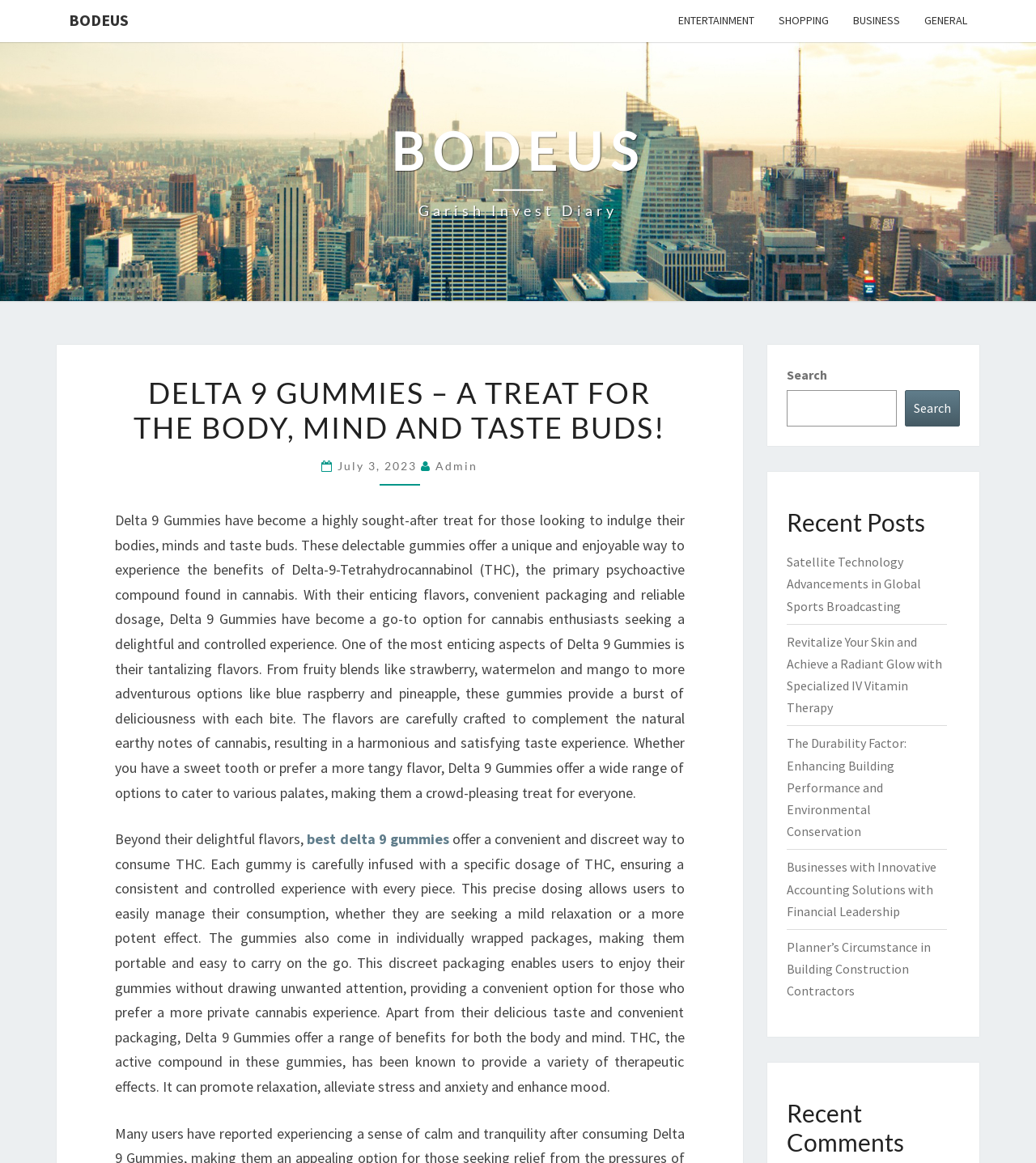What is the purpose of the search box?
Refer to the image and give a detailed answer to the question.

I determined the purpose of the search box by looking at its location and the text 'Search' next to it. The search box is located in the top-right corner of the webpage, which is a common location for search boxes. Additionally, the text 'Search' suggests that the box is used to search the website.